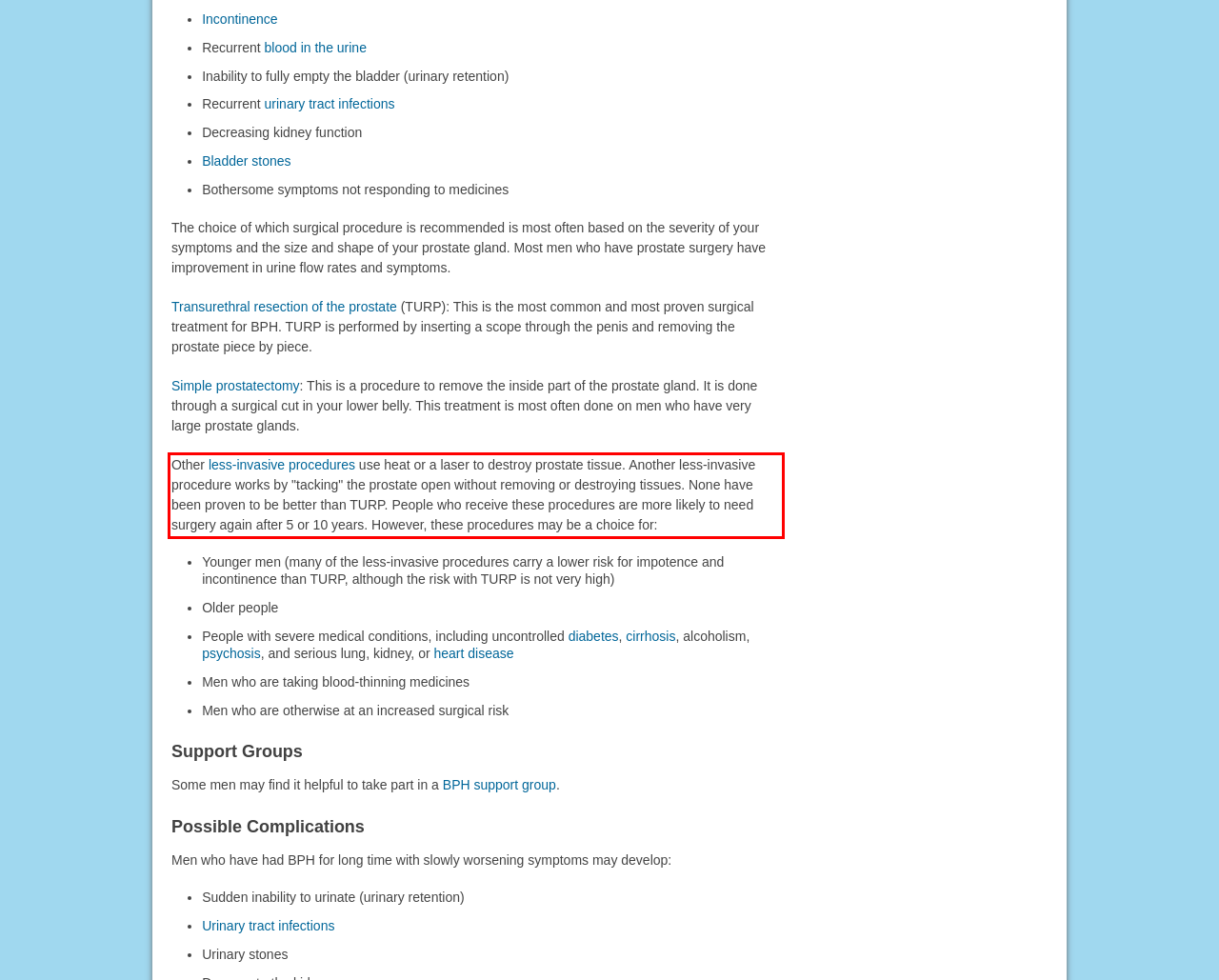Please perform OCR on the UI element surrounded by the red bounding box in the given webpage screenshot and extract its text content.

Other less-invasive procedures use heat or a laser to destroy prostate tissue. Another less-invasive procedure works by "tacking" the prostate open without removing or destroying tissues. None have been proven to be better than TURP. People who receive these procedures are more likely to need surgery again after 5 or 10 years. However, these procedures may be a choice for: